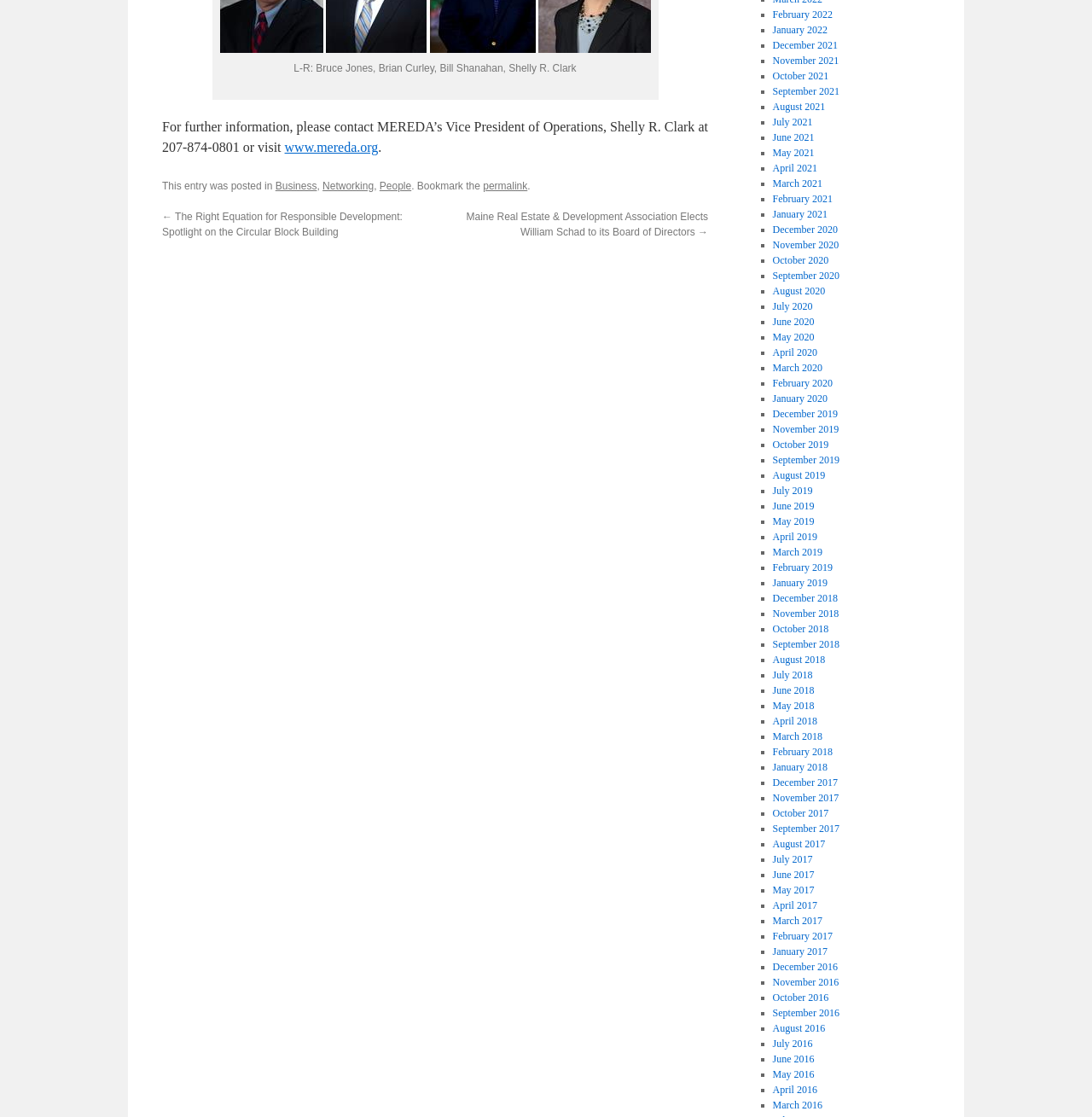Identify the bounding box coordinates of the section to be clicked to complete the task described by the following instruction: "Click on the 'June 17, 2024' event". The coordinates should be four float numbers between 0 and 1, formatted as [left, top, right, bottom].

None